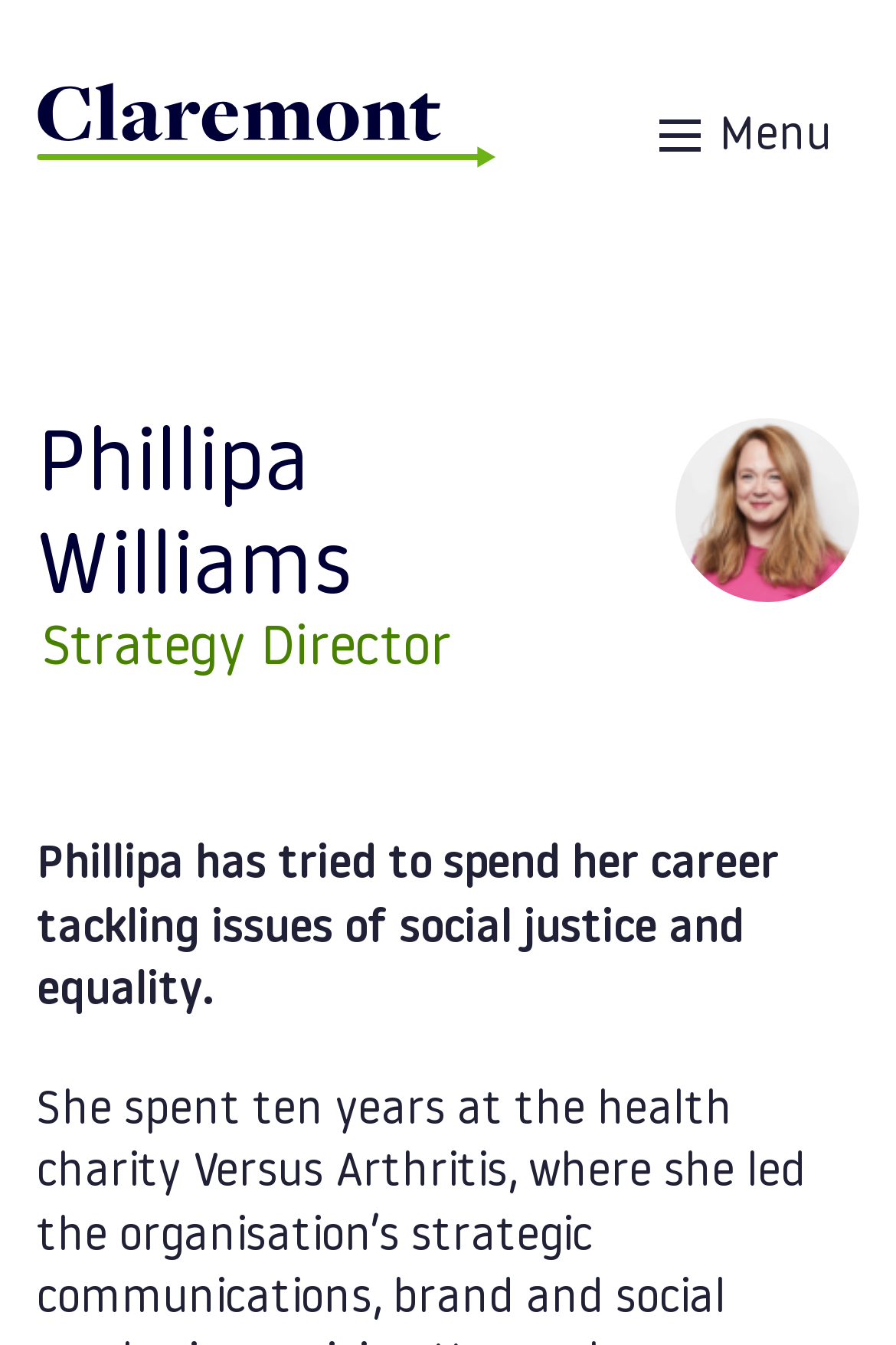Respond concisely with one word or phrase to the following query:
What is the author's profession?

Strategy Director